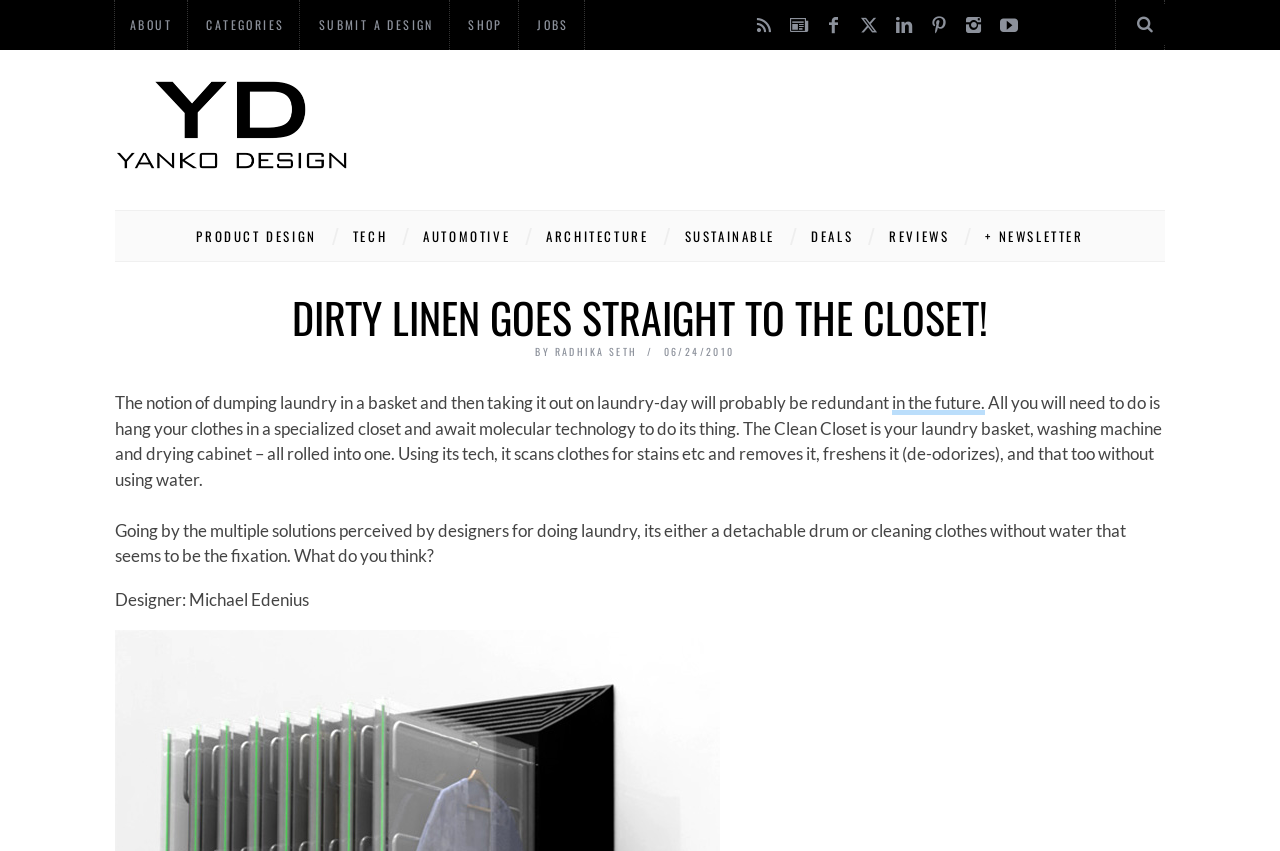What is the author of the article?
Please provide a single word or phrase as the answer based on the screenshot.

Radhika Seth